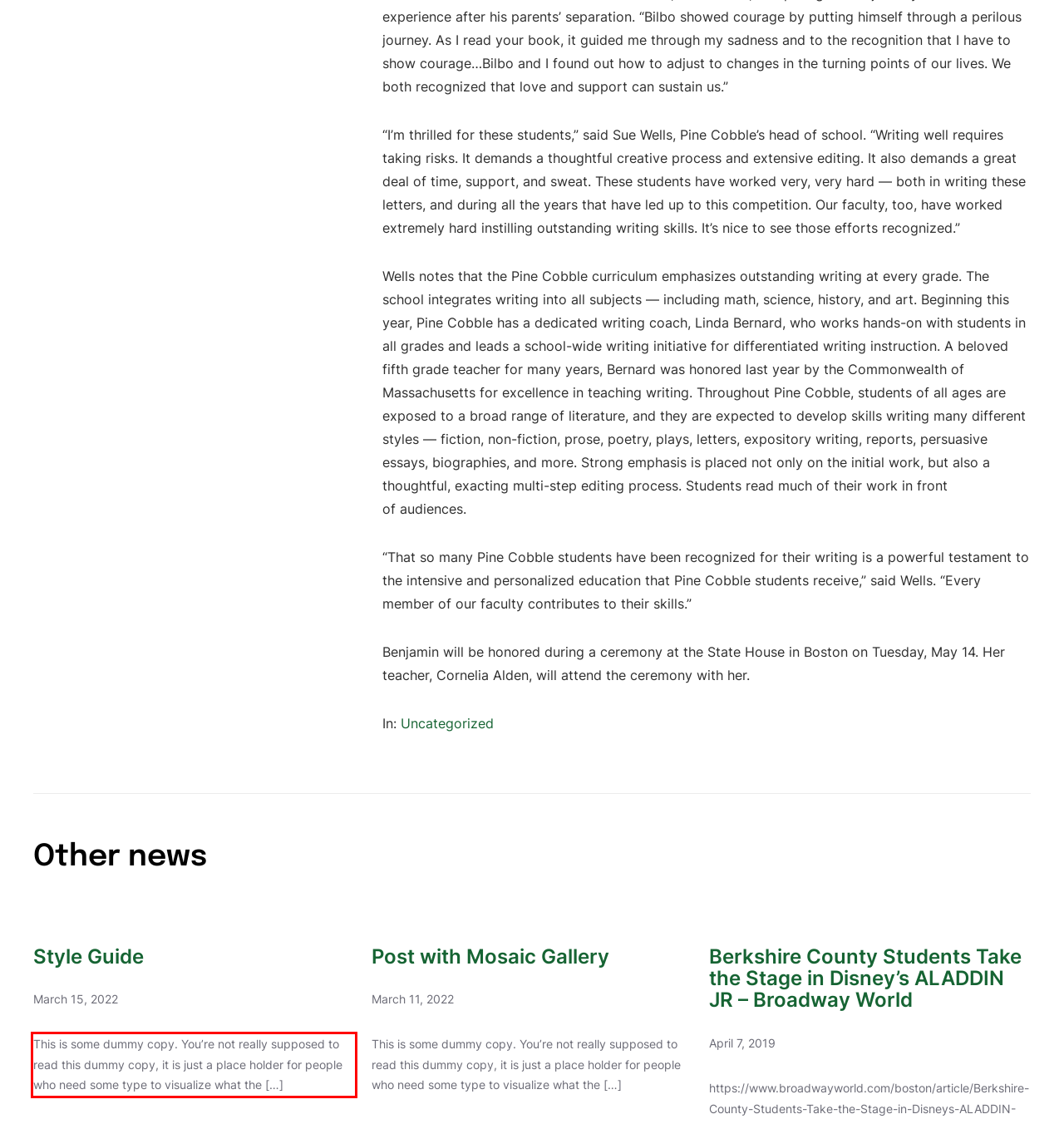Review the webpage screenshot provided, and perform OCR to extract the text from the red bounding box.

This is some dummy copy. You’re not really supposed to read this dummy copy, it is just a place holder for people who need some type to visualize what the […]